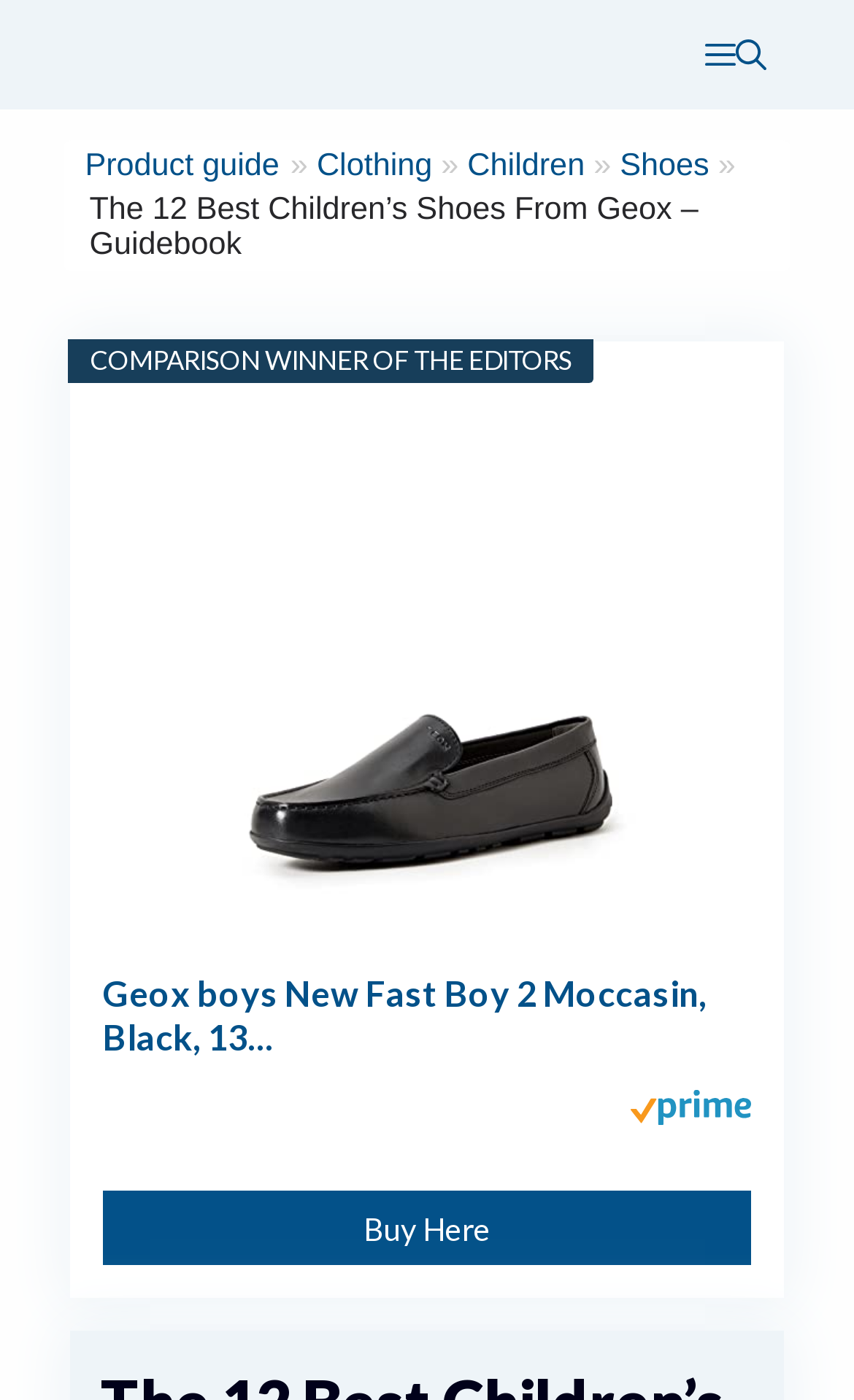Could you please study the image and provide a detailed answer to the question:
How many products are compared?

By analyzing the webpage, I found that only one product is compared, which is the 'Geox boys New Fast Boy 2 Moccasin, Black, 13 Little Kid US'. This product is listed with its image, description, and a 'Buy Here' button.